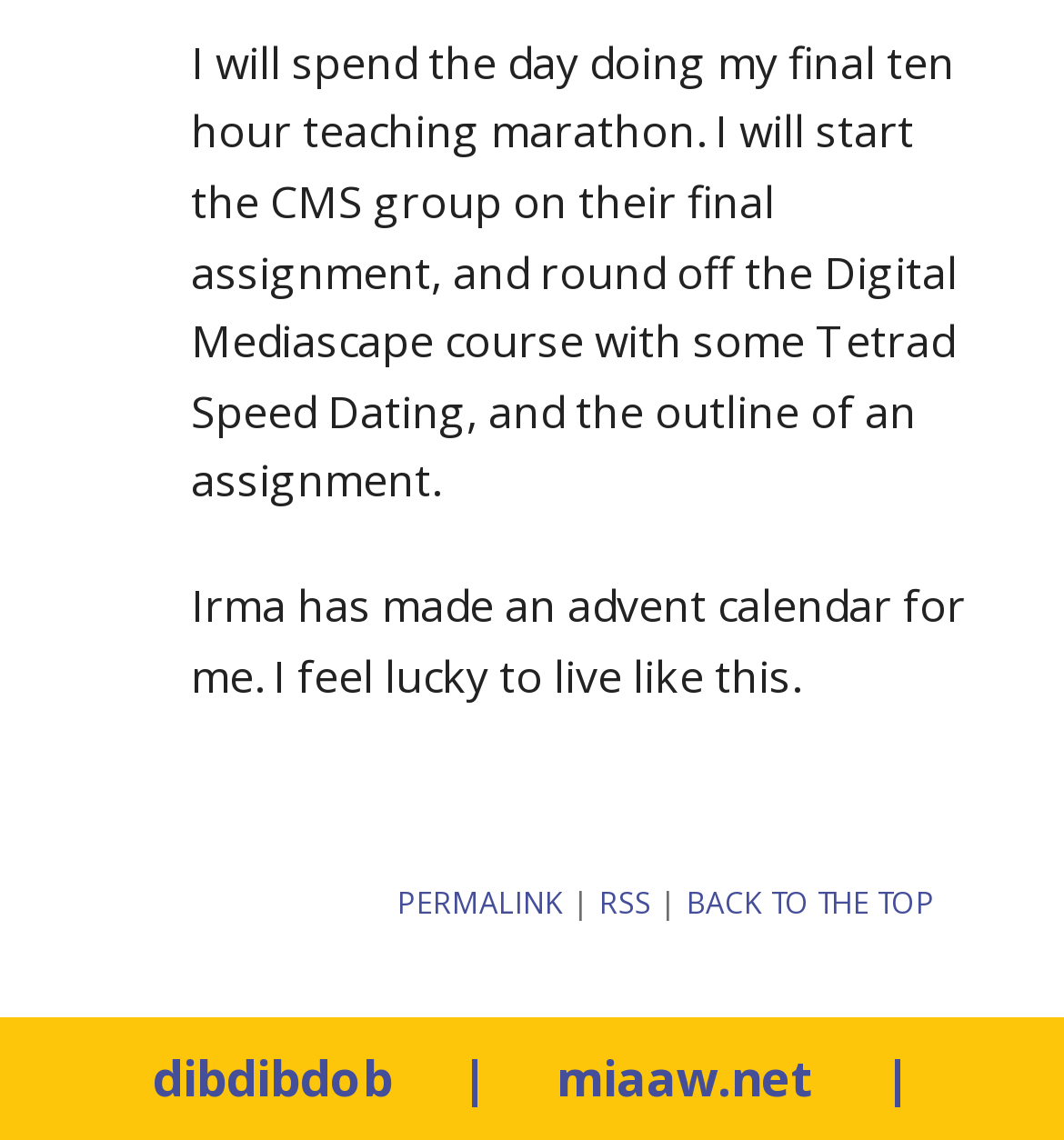What is the URL of the linked website?
Give a one-word or short-phrase answer derived from the screenshot.

miaaw.net